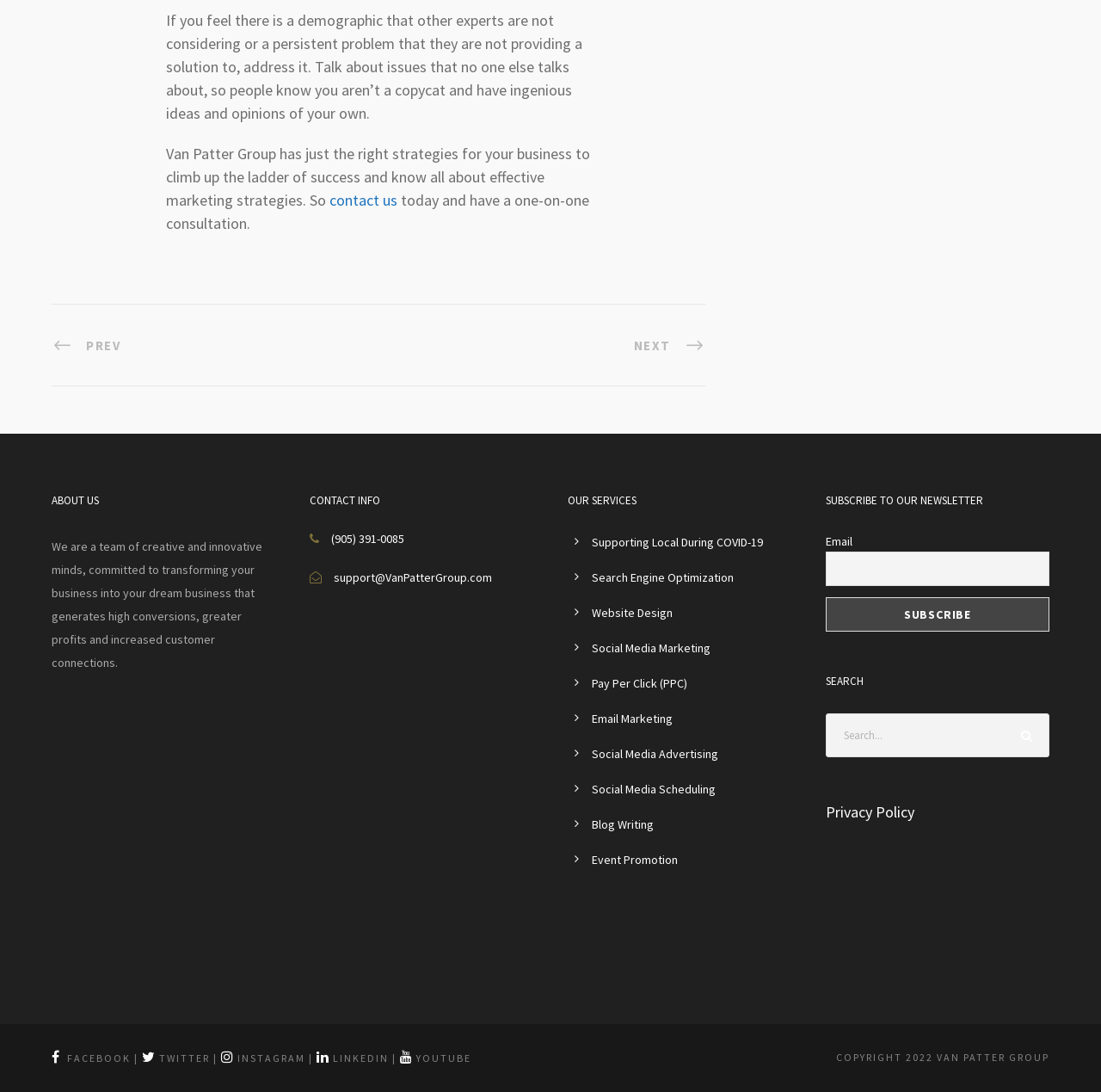Give a one-word or short phrase answer to this question: 
What is the company name mentioned on the webpage?

Van Patter Group